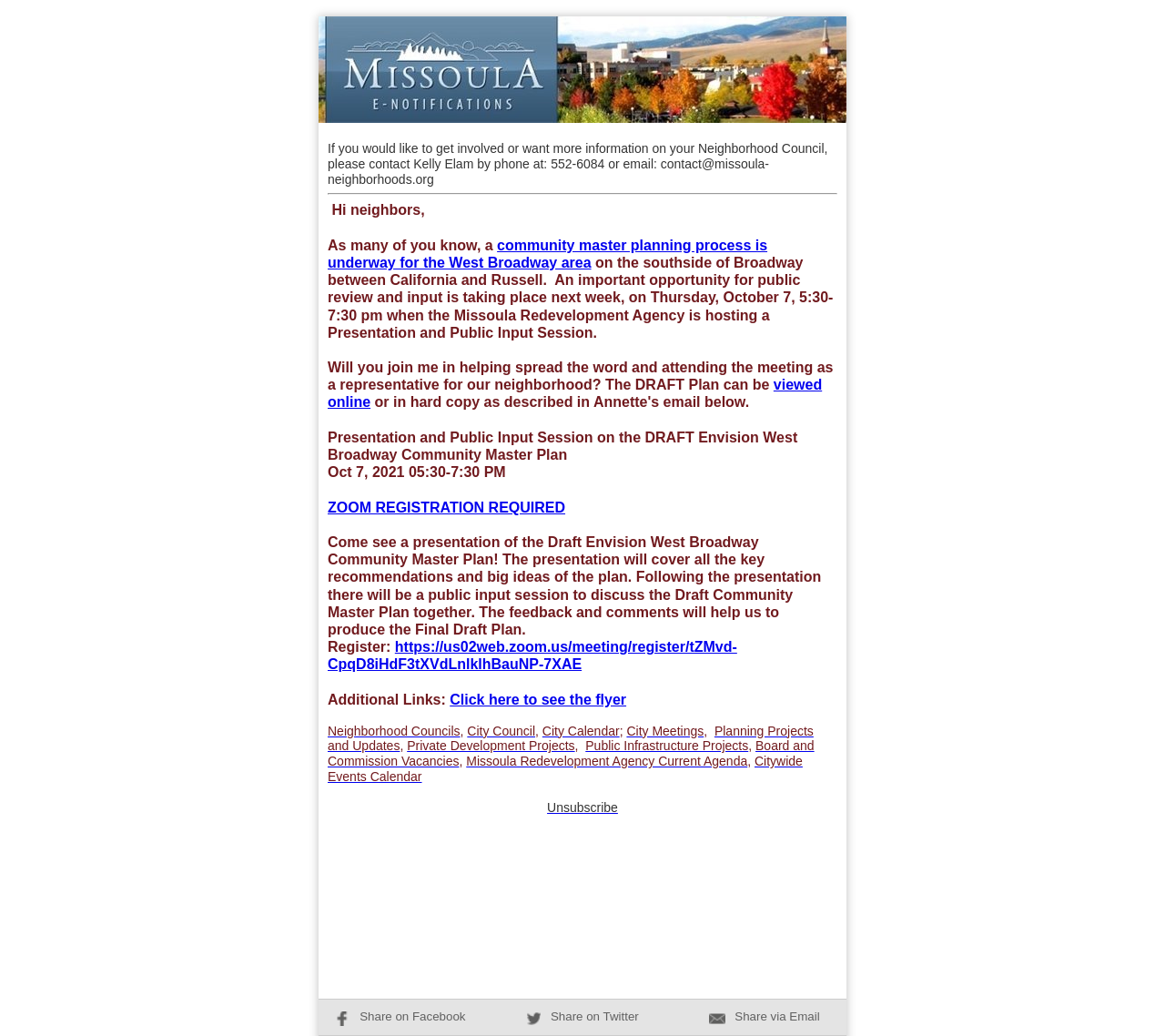Please determine the bounding box coordinates of the element to click in order to execute the following instruction: "Share on Facebook". The coordinates should be four float numbers between 0 and 1, specified as [left, top, right, bottom].

[0.288, 0.975, 0.4, 0.988]